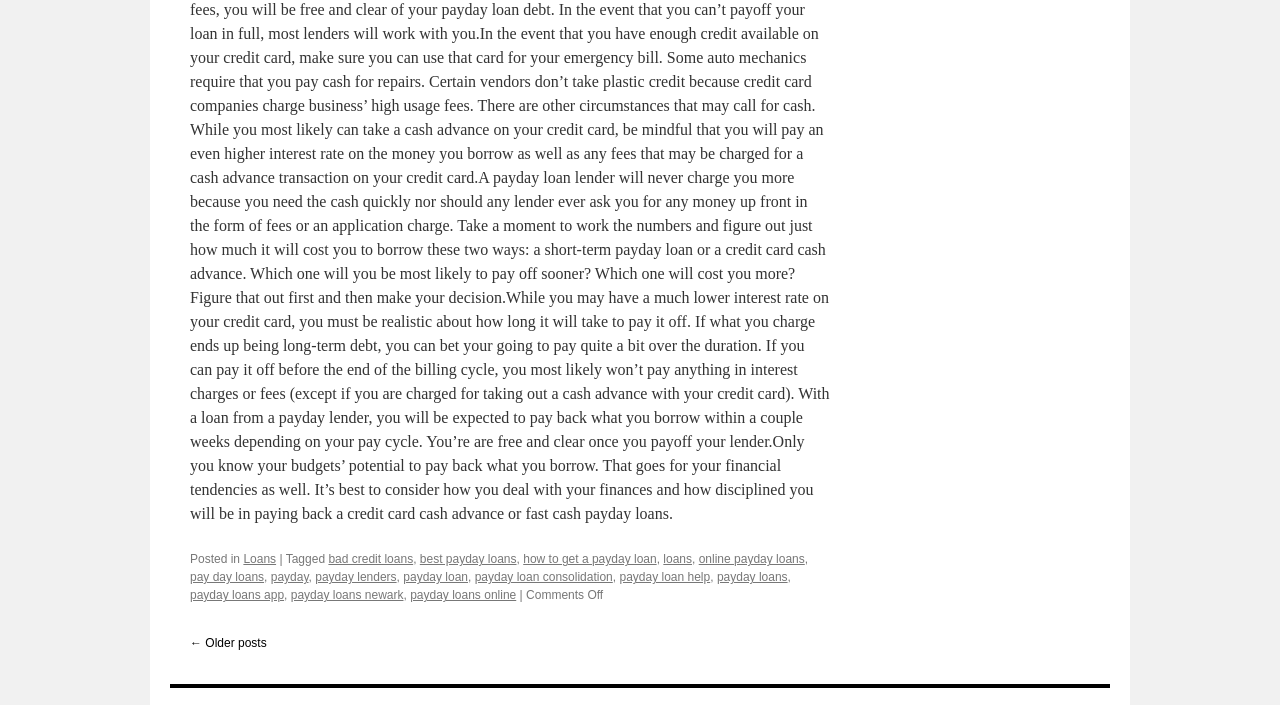What is the category of the post?
Provide an in-depth and detailed explanation in response to the question.

The category of the post can be determined by looking at the text 'Posted in' followed by a link 'Loans', which suggests that the post belongs to the category of loans.